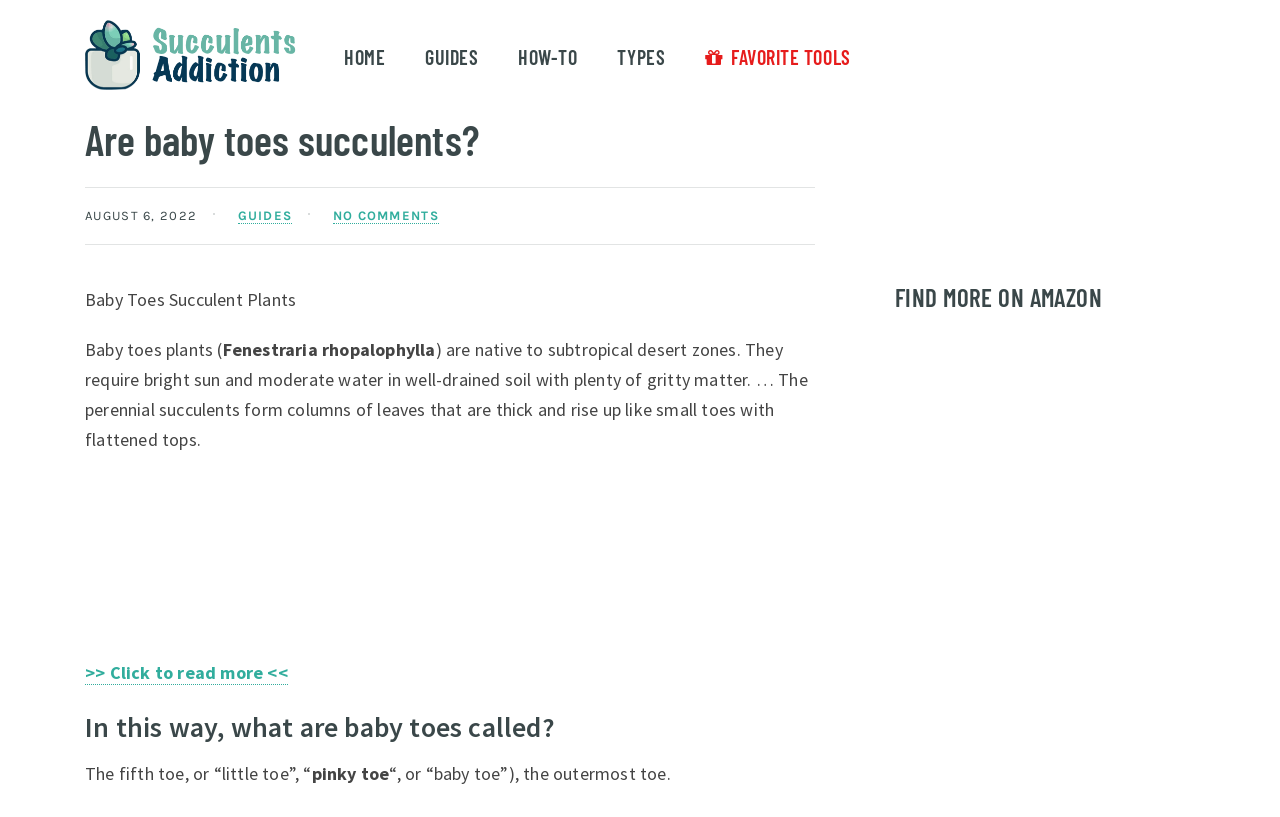Construct a comprehensive caption that outlines the webpage's structure and content.

The webpage is about baby toes succulents, with a focus on providing information about these plants. At the top left, there is a logo of "Succulents Addiction" with a link to the website's homepage. Next to it, there are five navigation links: "HOME", "GUIDES", "HOW-TO", "TYPES", and "FAVORITE TOOLS", which are aligned horizontally.

Below the navigation links, there is a heading that reads "Are baby toes succulents?" in a larger font size. Underneath the heading, there is a date "AUGUST 6, 2022" and a link to "GUIDES" followed by a link to "NO COMMENTS".

The main content of the webpage starts with a subheading "Baby Toes Succulent Plants" and provides a detailed description of the plant, including its scientific name "Fenestraria rhopalophylla", its native habitat, and its growth requirements. The text is divided into several paragraphs, with the first paragraph describing the plant's characteristics and the second paragraph explaining its growth habits.

On the right side of the webpage, there is a section with a heading "FIND MORE ON AMAZON" that appears to be a complementary section, possibly with affiliate links or advertisements.

At the bottom of the webpage, there is a section with a heading "In this way, what are baby toes called?" that provides information about the term "baby toe" and its relation to the human foot. There is also an iframe with an advertisement and a link to read more about the topic.

Overall, the webpage is well-structured and easy to navigate, with clear headings and concise text that provides valuable information about baby toes succulents.